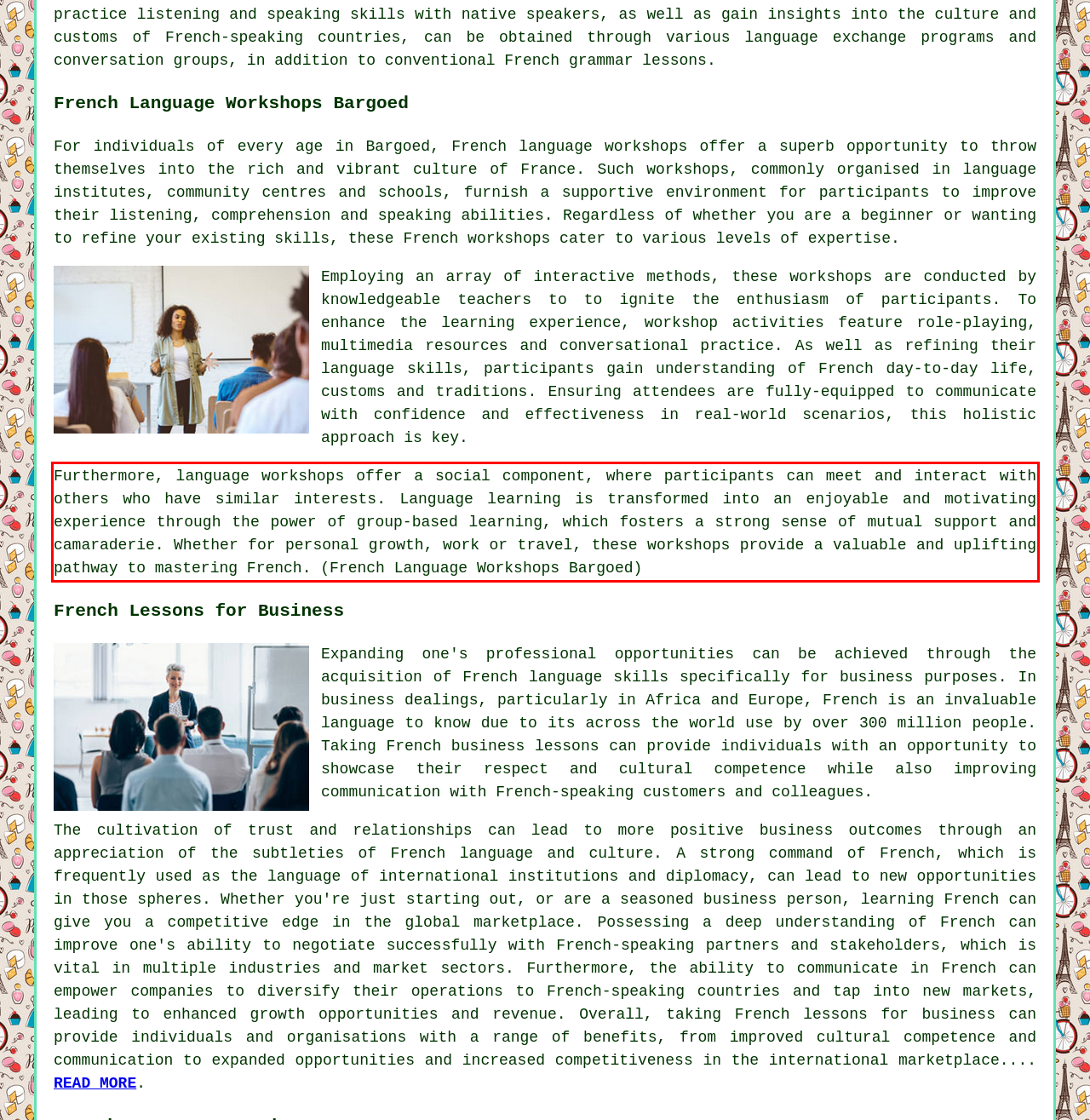Analyze the screenshot of a webpage where a red rectangle is bounding a UI element. Extract and generate the text content within this red bounding box.

Furthermore, language workshops offer a social component, where participants can meet and interact with others who have similar interests. Language learning is transformed into an enjoyable and motivating experience through the power of group-based learning, which fosters a strong sense of mutual support and camaraderie. Whether for personal growth, work or travel, these workshops provide a valuable and uplifting pathway to mastering French. (French Language Workshops Bargoed)